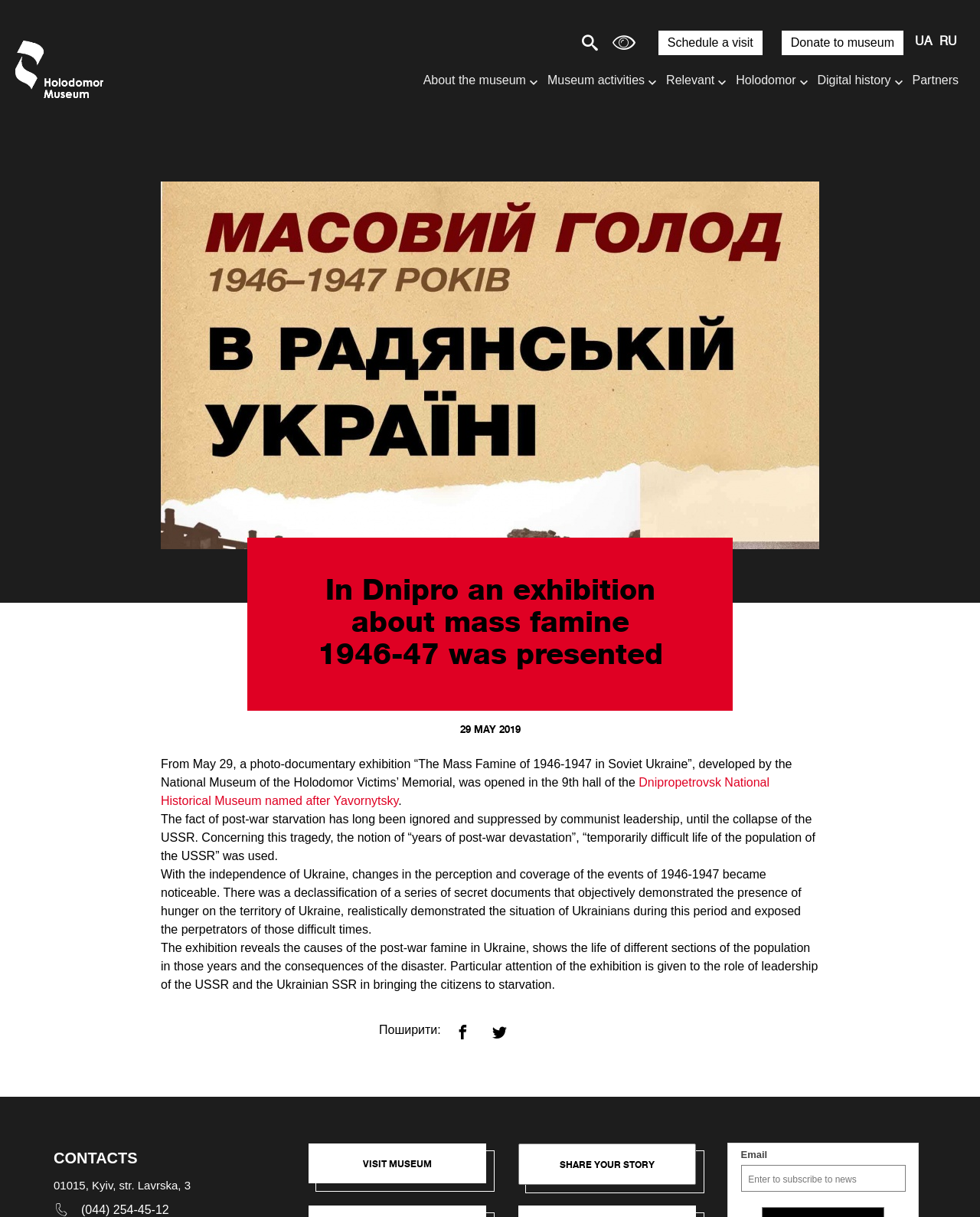Find the bounding box coordinates of the area to click in order to follow the instruction: "Click on 'Business Loans' link".

None